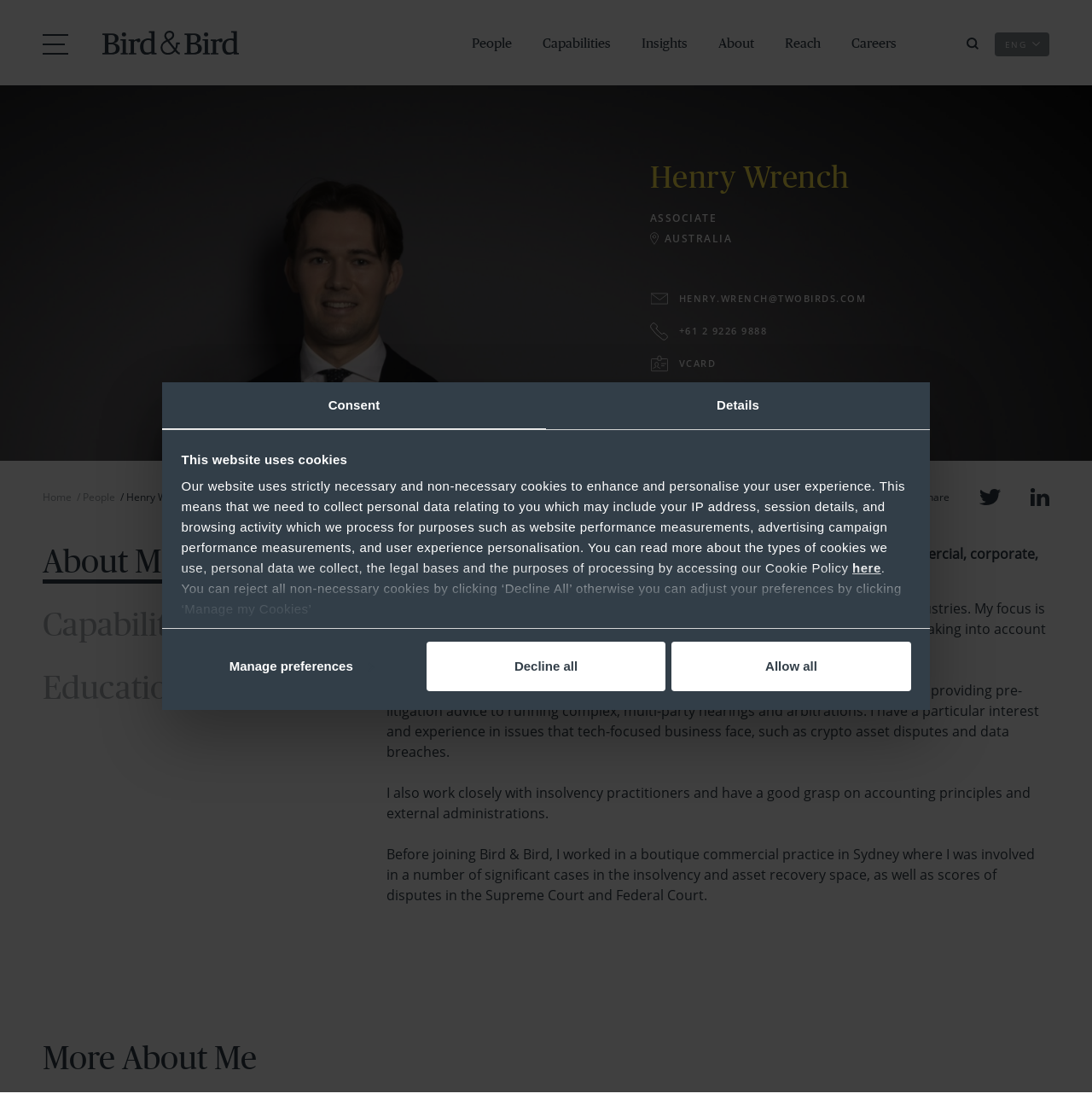Specify the bounding box coordinates of the area that needs to be clicked to achieve the following instruction: "Check out".

None